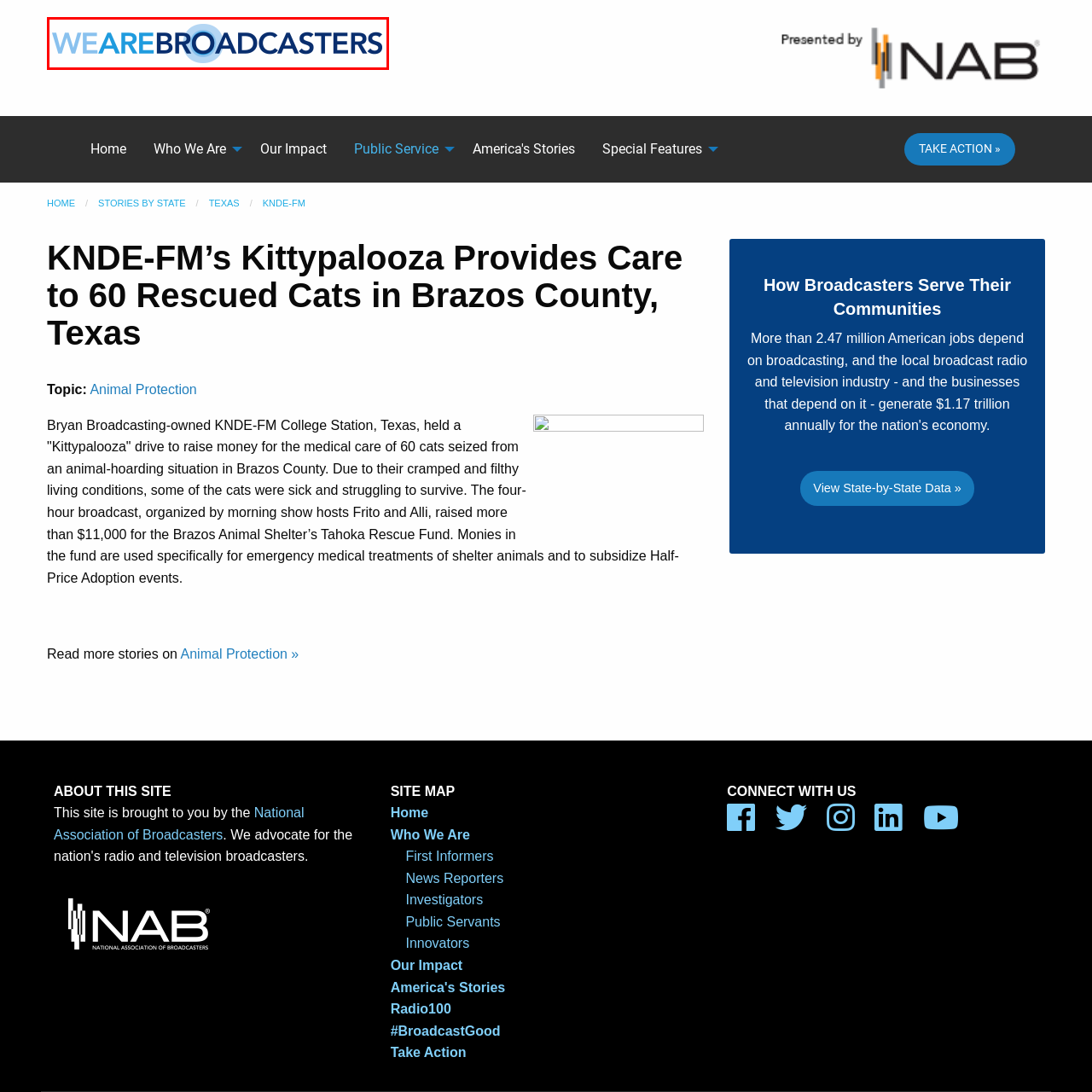Check the image highlighted by the red rectangle and provide a single word or phrase for the question:
What is the purpose of the 'We Are Broadcasters' initiative?

Highlighting broadcasters' impact